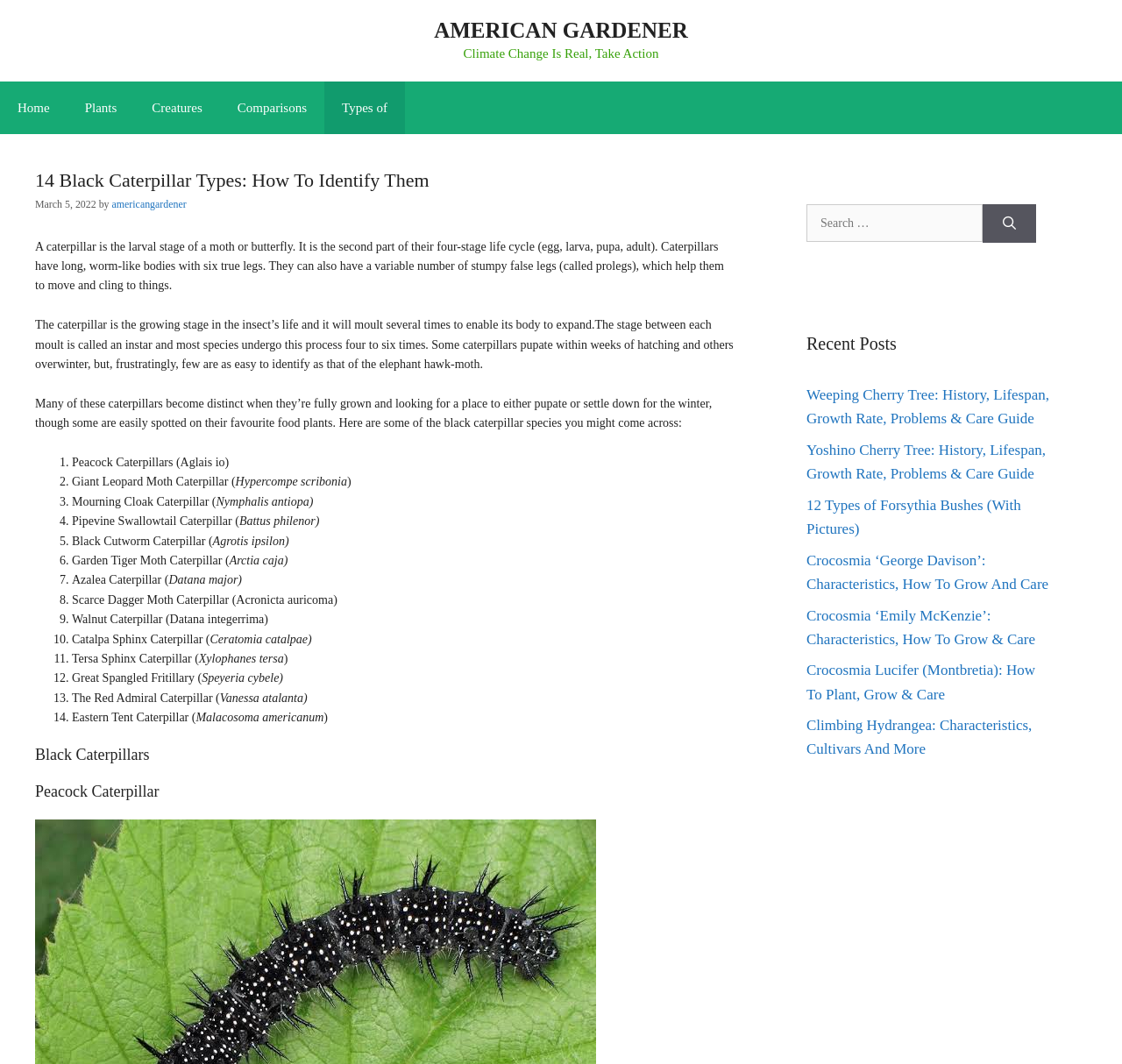Generate a thorough description of the webpage.

This webpage is about identifying black caterpillar species. At the top, there is a banner with the site's name, "AMERICAN GARDENER", and a navigation menu with links to "Home", "Plants", "Creatures", "Comparisons", and "Types of". Below the navigation menu, there is a heading that reads "14 Black Caterpillar Types: How To Identify Them" with a timestamp "March 5, 2022" and the author's name "americangardener".

The main content of the webpage is divided into two sections. The first section provides general information about caterpillars, including their life cycle, physical characteristics, and behavior. The second section lists 14 different black caterpillar species, each with a brief description and a number label (e.g., "1. Peacock Caterpillars (Aglais io)").

On the right side of the webpage, there are three complementary sections. The first section has a search box with a button labeled "Search". The second section displays a list of recent posts, including links to articles about various plants and gardening topics. The third section is empty.

At the bottom of the webpage, there are no images, but there are several links to other articles and resources related to gardening and caterpillars.